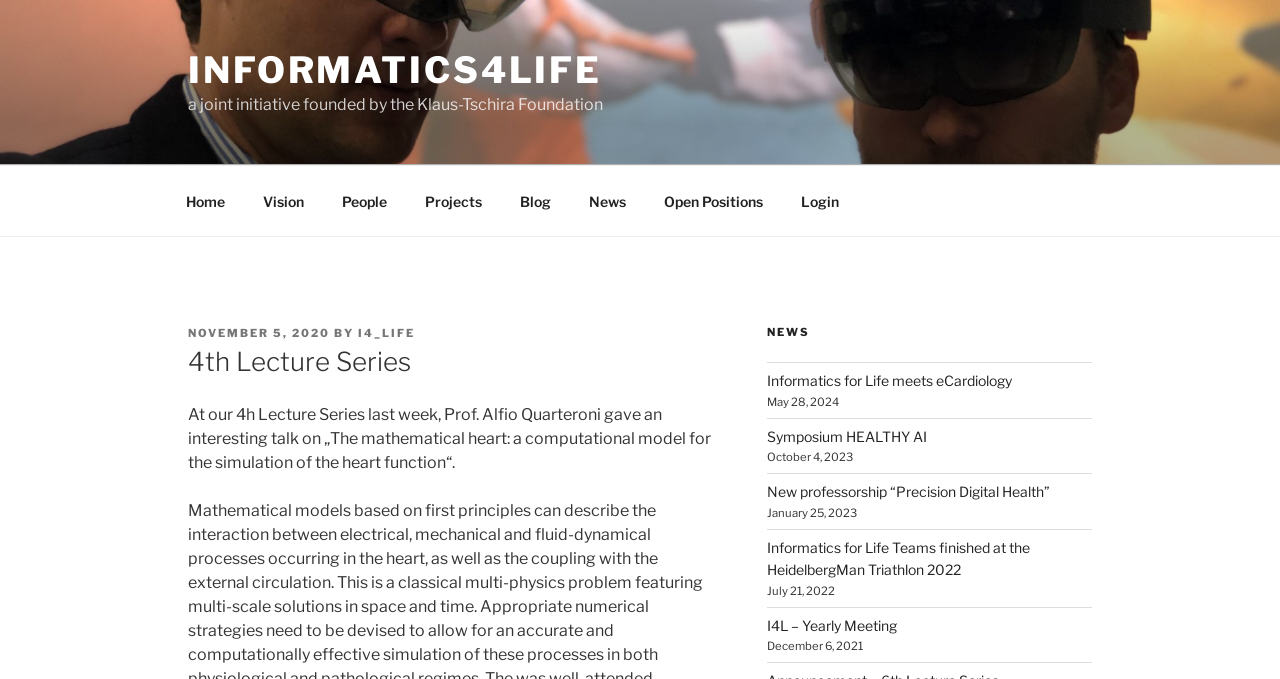Please identify the bounding box coordinates of the area I need to click to accomplish the following instruction: "read the lecture series".

[0.147, 0.507, 0.556, 0.561]